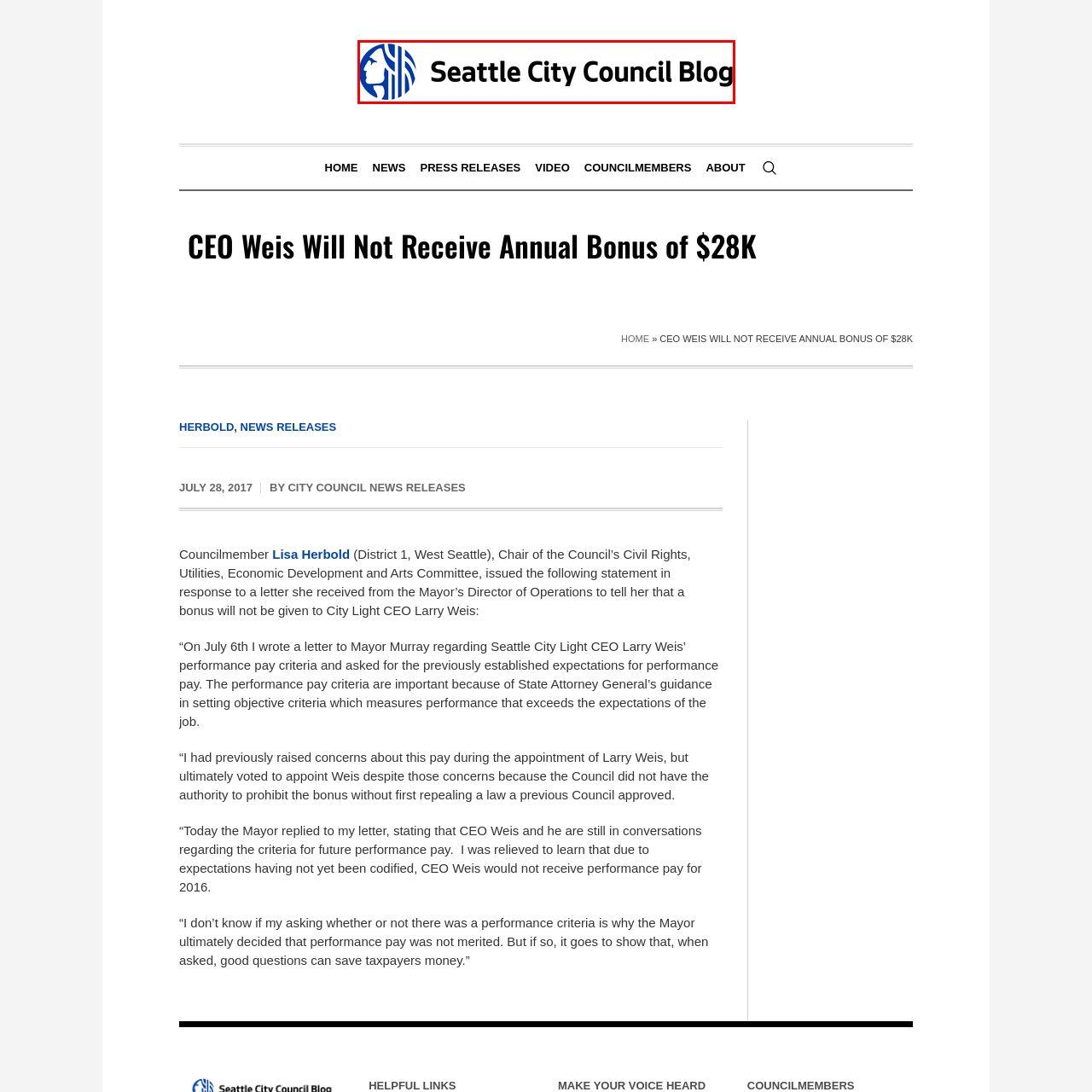Study the image surrounded by the red bounding box and respond as thoroughly as possible to the following question, using the image for reference: What is the purpose of the Seattle City Council Blog?

The Seattle City Council Blog represents a platform where readers can access news, updates, and discussions related to the activities and decisions of the Seattle City Council, focusing on civic issues, governance, and community engagement in Seattle.